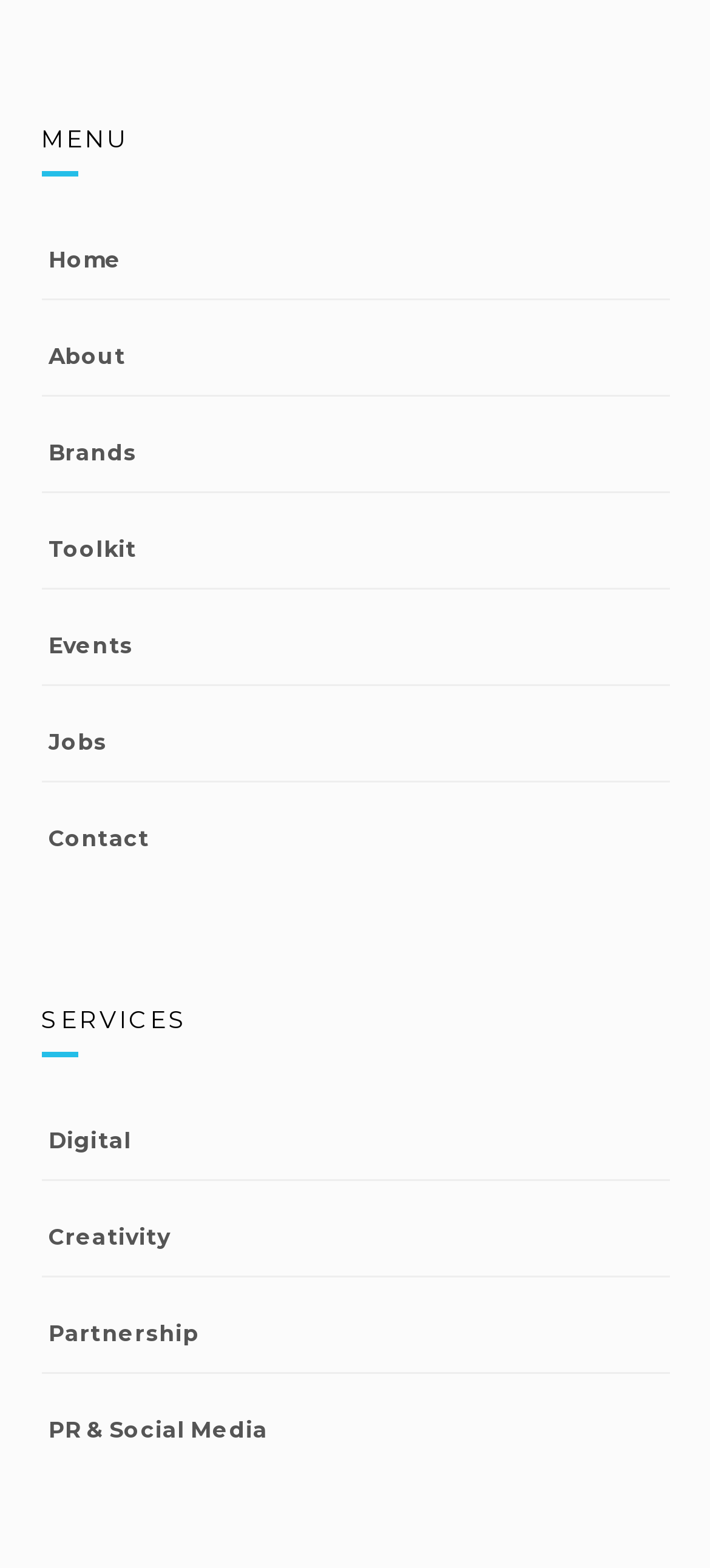Please determine the bounding box coordinates for the UI element described as: "Partnership".

[0.068, 0.836, 0.942, 0.866]